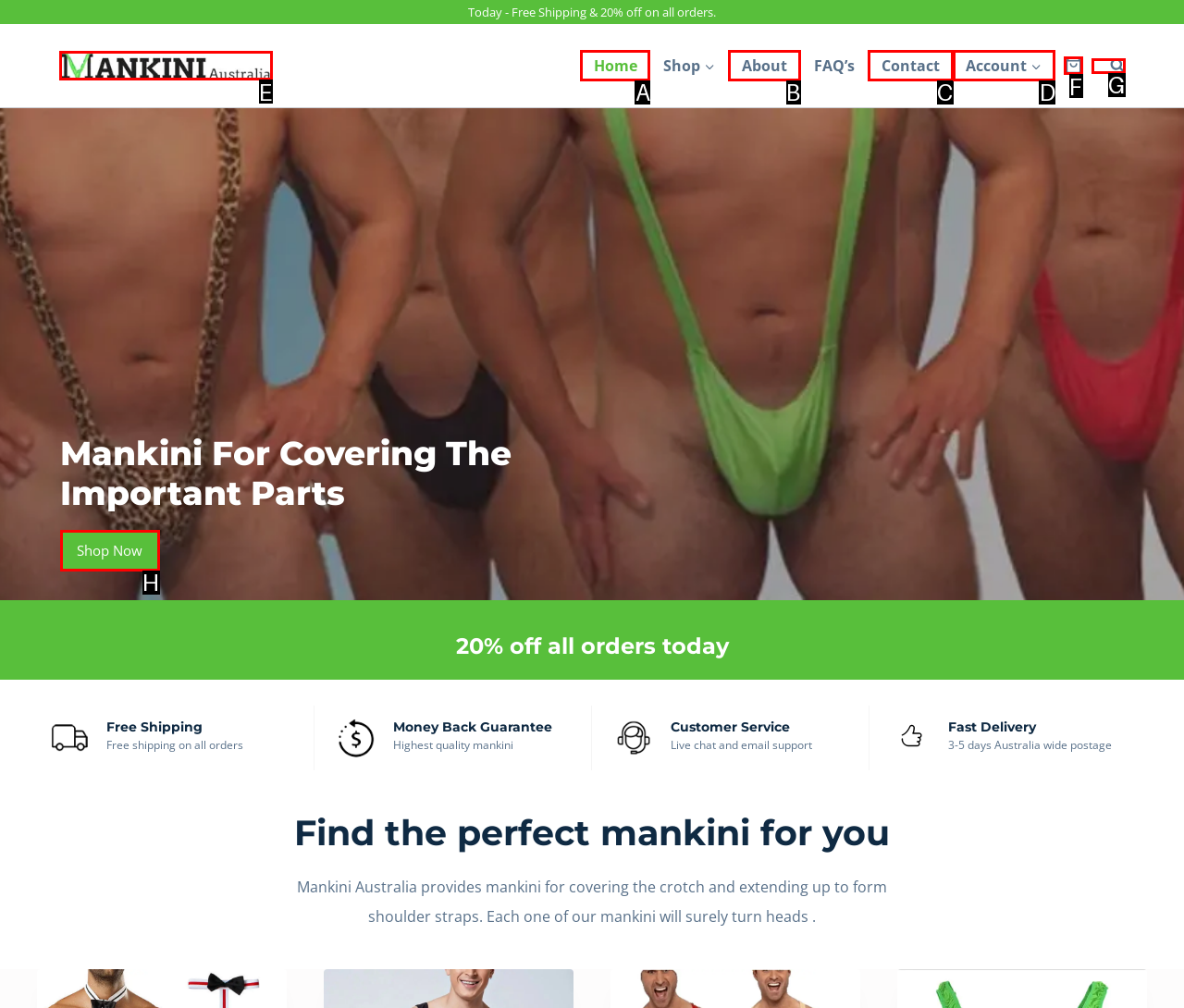For the instruction: Click on the 'Home' link, determine the appropriate UI element to click from the given options. Respond with the letter corresponding to the correct choice.

A